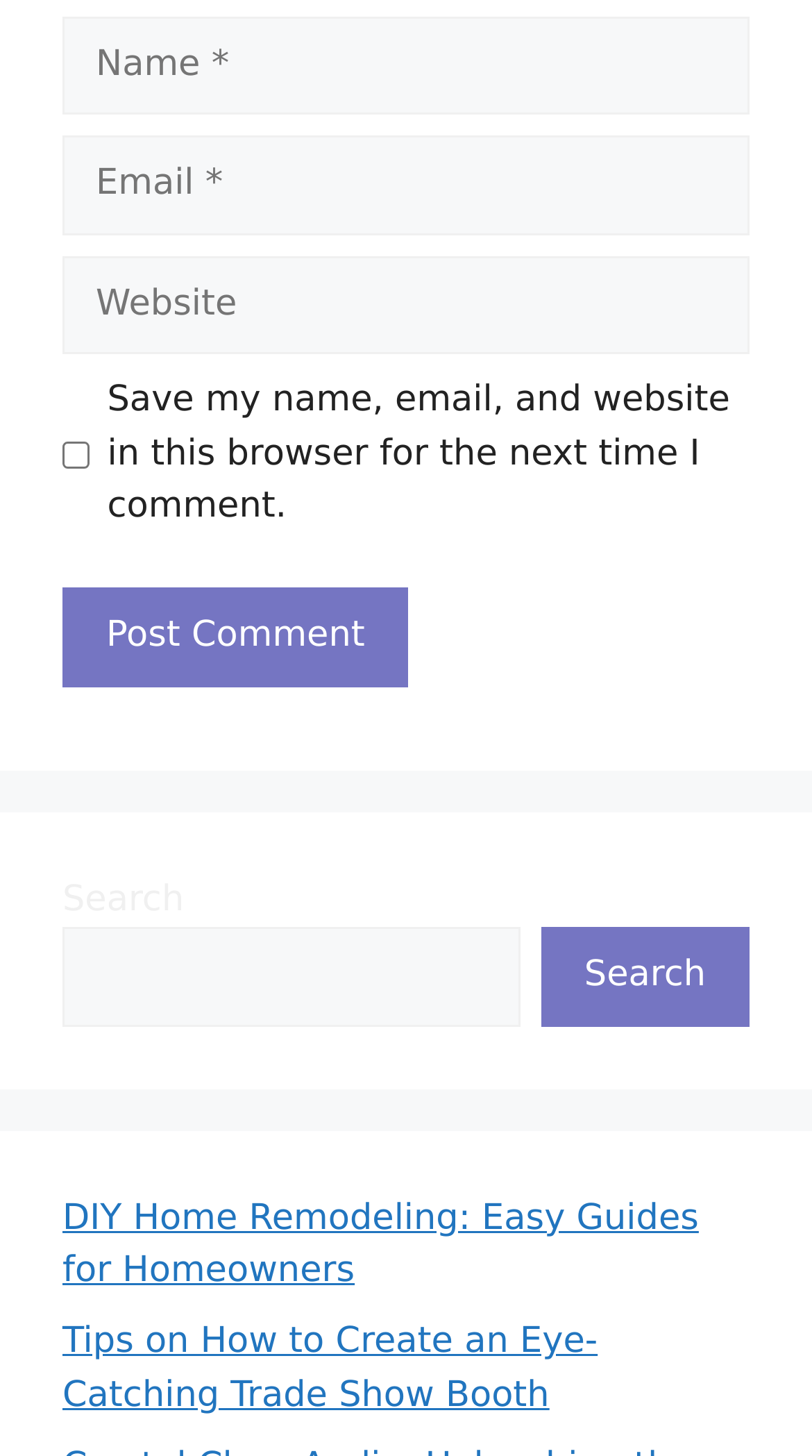Please identify the bounding box coordinates of the element's region that I should click in order to complete the following instruction: "Search for something". The bounding box coordinates consist of four float numbers between 0 and 1, i.e., [left, top, right, bottom].

[0.077, 0.637, 0.64, 0.705]